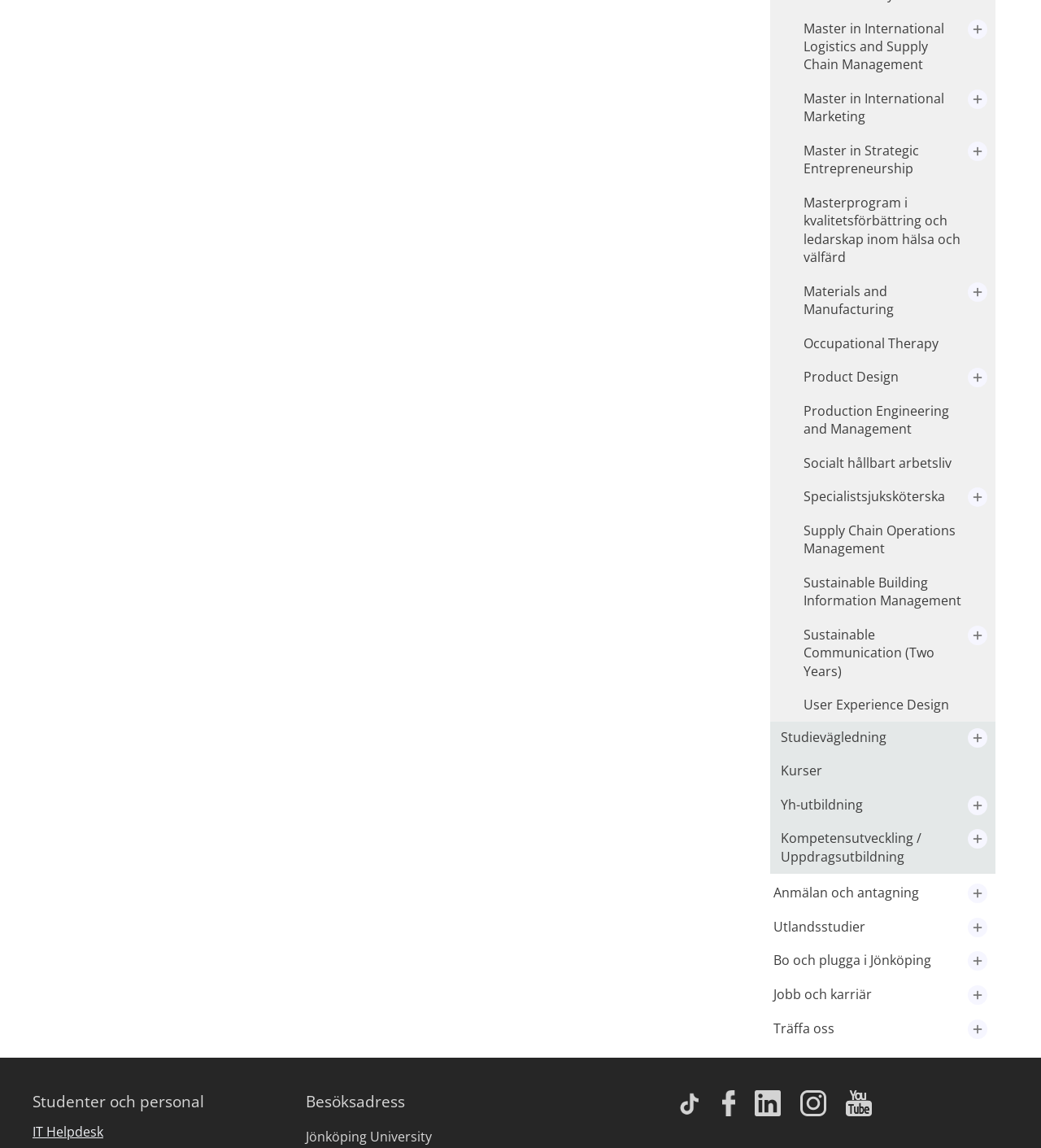Please identify the bounding box coordinates of the element's region that I should click in order to complete the following instruction: "Expand Materials and Manufacturing". The bounding box coordinates consist of four float numbers between 0 and 1, i.e., [left, top, right, bottom].

[0.93, 0.246, 0.949, 0.263]